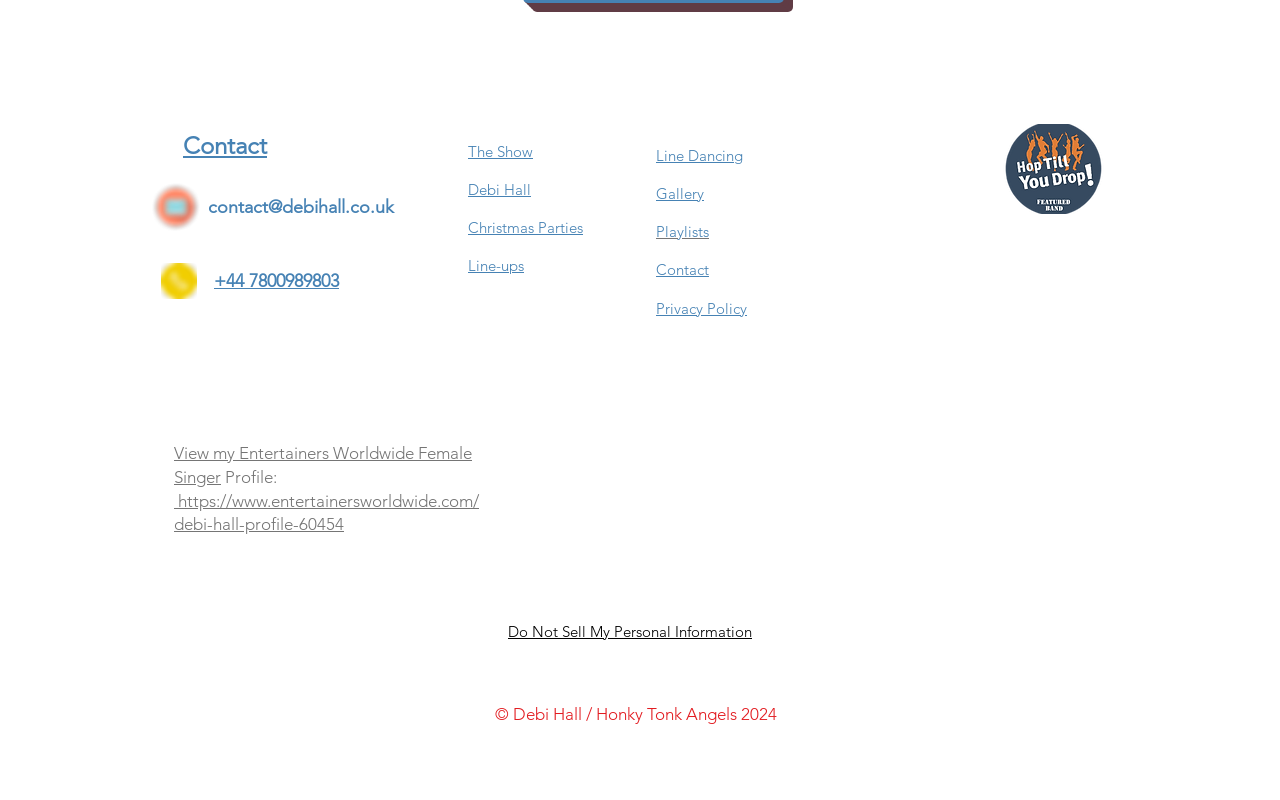Highlight the bounding box coordinates of the element you need to click to perform the following instruction: "View contact information."

[0.162, 0.245, 0.308, 0.272]